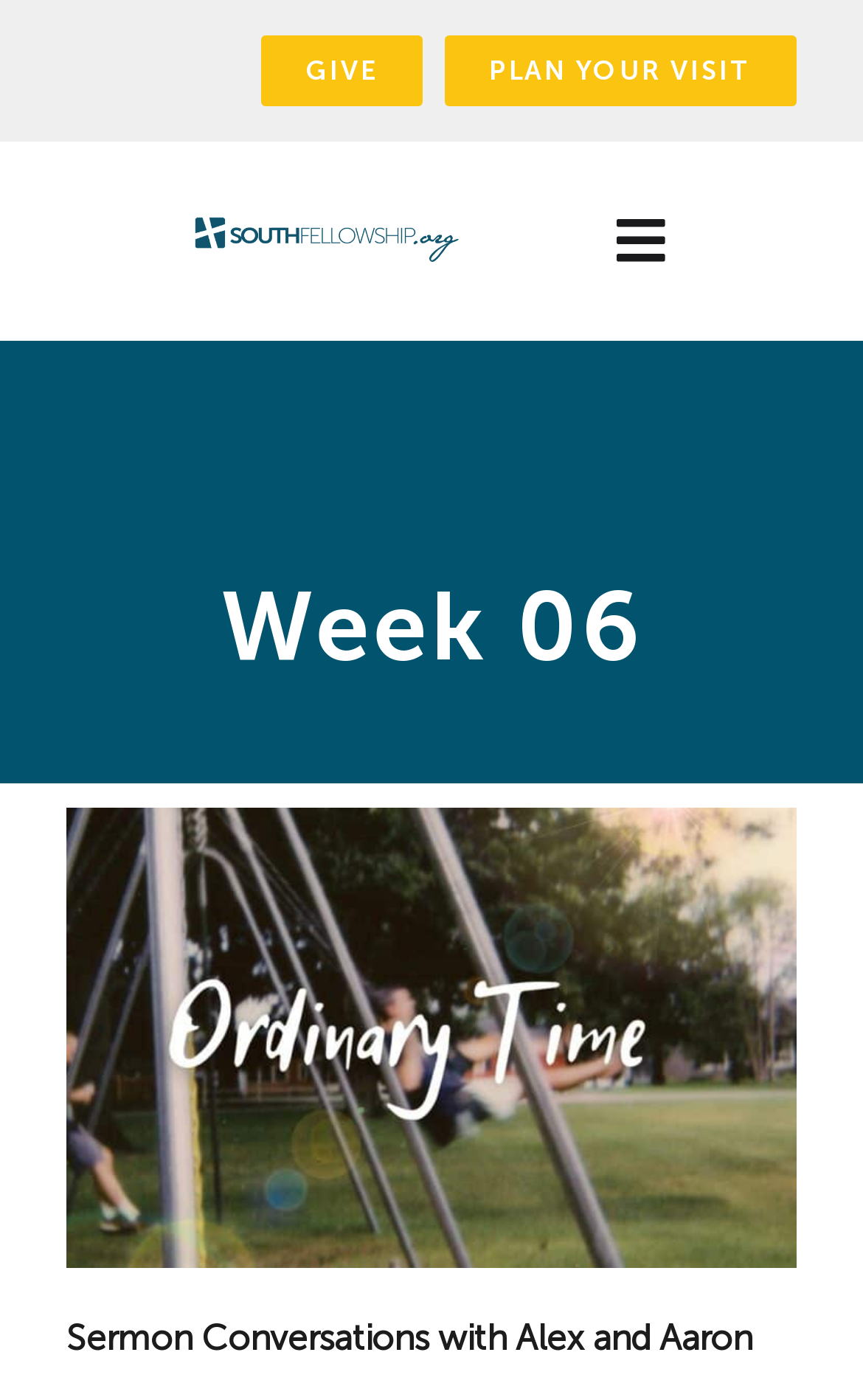Offer a detailed explanation of the webpage layout and contents.

The webpage is about Week 06 of South Fellowship Church. At the top, there is a navigation menu called "Top Fellowship Menu" that spans almost the entire width of the page, containing two links: "GIVE" and "PLAN YOUR VISIT". Below this menu, there is a link and an image, both with the text "South Fellowship Church". 

To the right of these elements, there is another navigation menu called "Fellowship Menu" with a toggle button. This menu is not expanded by default. 

Further down the page, there is a region called "Page Title Bar" that spans the full width of the page. Within this region, there is a heading that reads "Week 06". Below this heading, there is a dropdown menu with two options: "Red Couch Theology" and "Week 06". The "Red Couch Theology" option has a link with the same text. 

At the very bottom of the page, there is a search bar with a label "SEARCH FOR:" and a search box where users can input their queries. The search bar also has a search button with a magnifying glass icon.